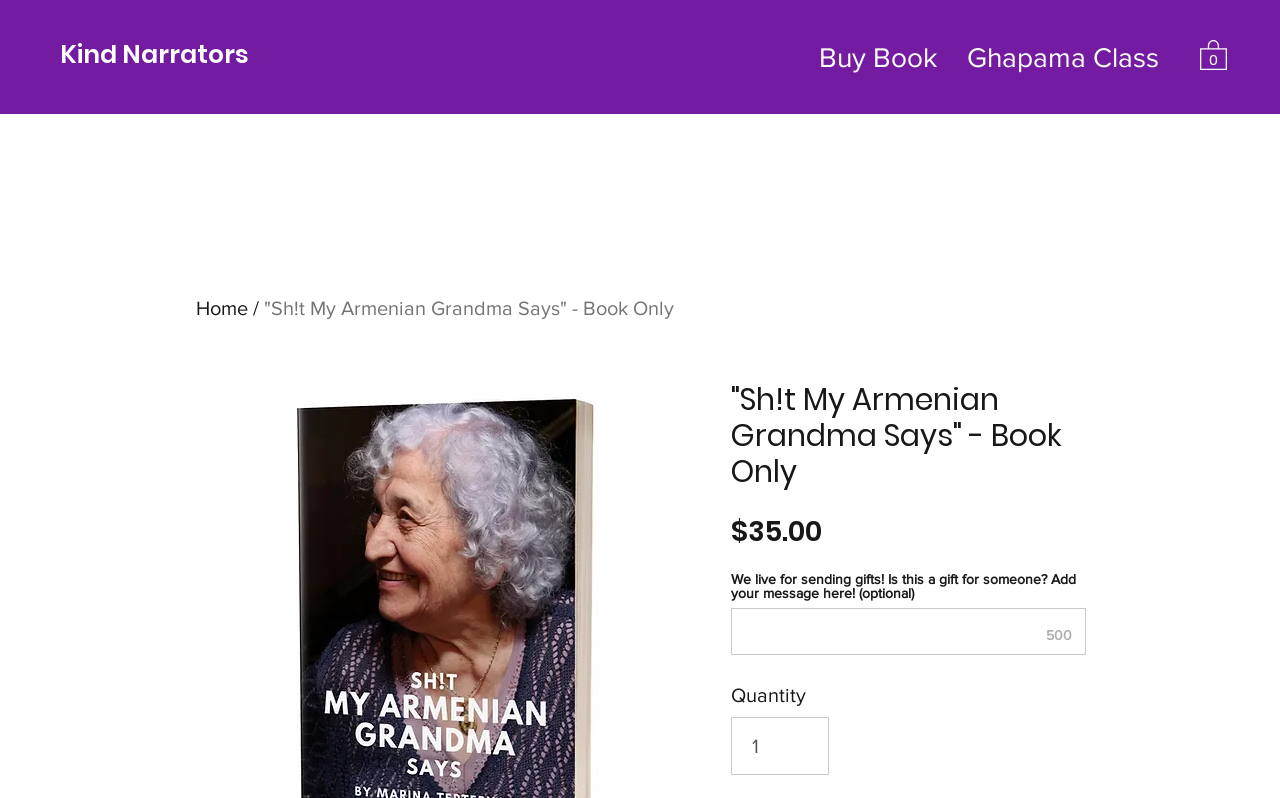Predict the bounding box coordinates for the UI element described as: "parent_node: 500". The coordinates should be four float numbers between 0 and 1, presented as [left, top, right, bottom].

[0.571, 0.762, 0.848, 0.82]